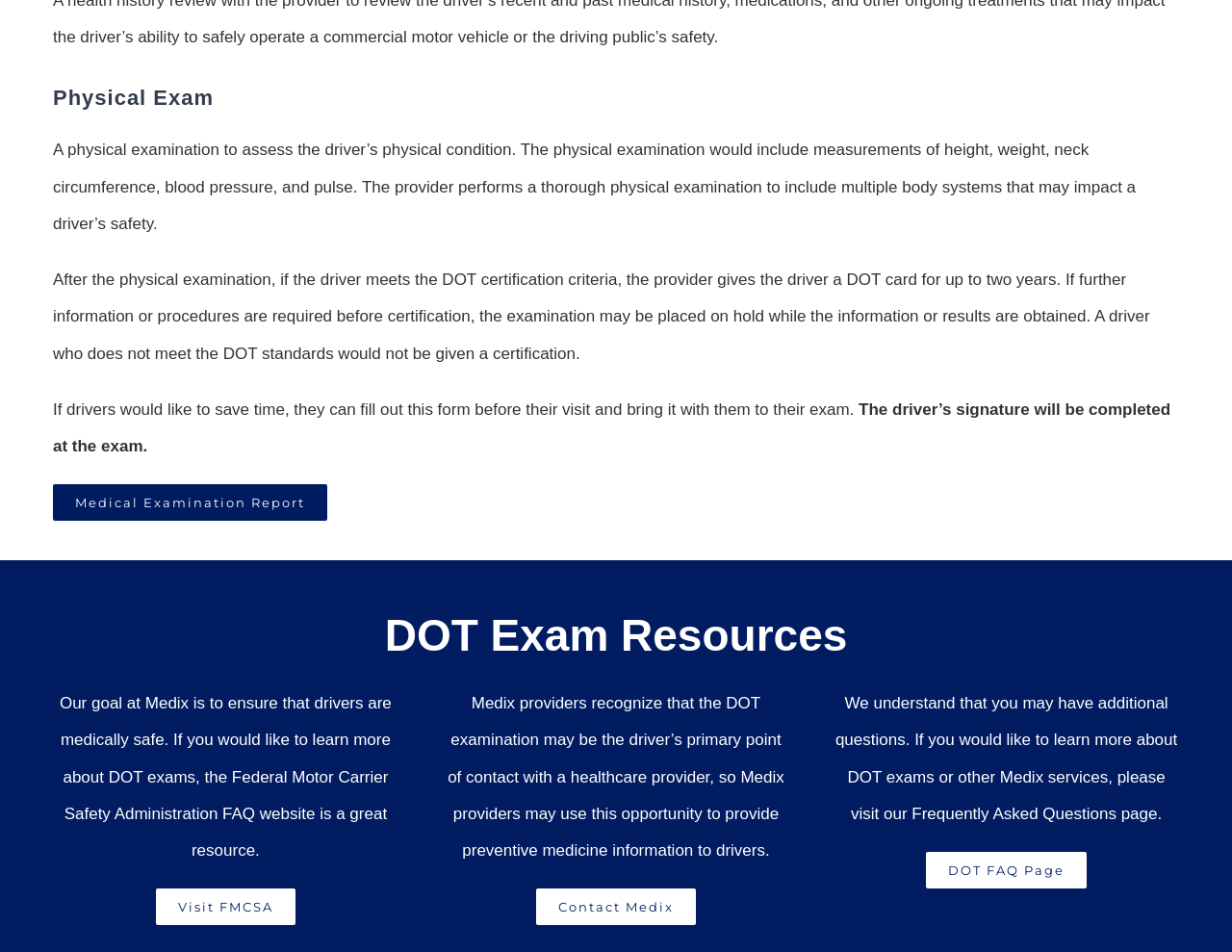Bounding box coordinates are specified in the format (top-left x, top-left y, bottom-right x, bottom-right y). All values are floating point numbers bounded between 0 and 1. Please provide the bounding box coordinate of the region this sentence describes: DOT FAQ Page

[0.752, 0.895, 0.882, 0.933]